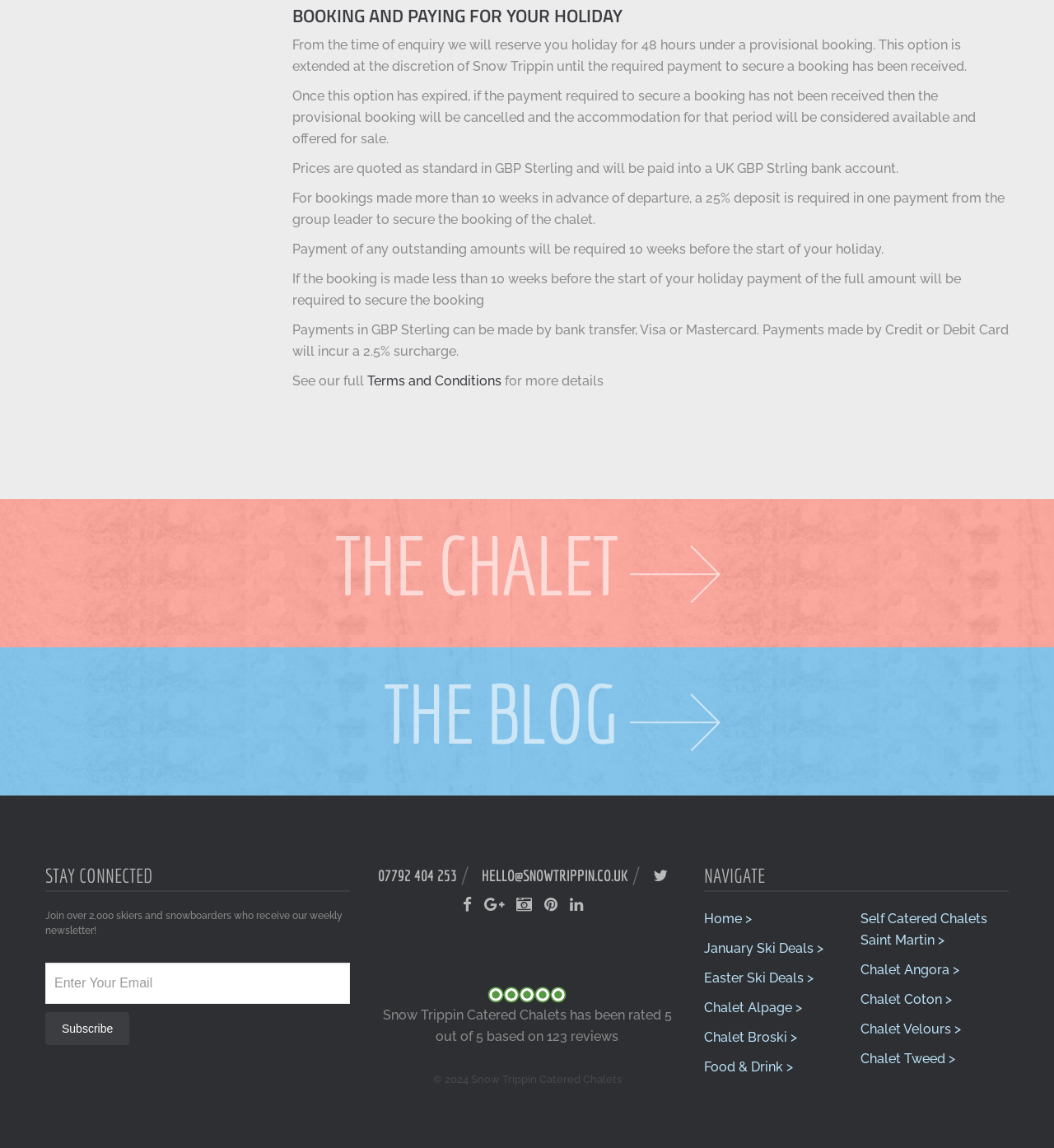Determine the bounding box coordinates of the area to click in order to meet this instruction: "Read the Terms and Conditions".

[0.348, 0.325, 0.476, 0.339]